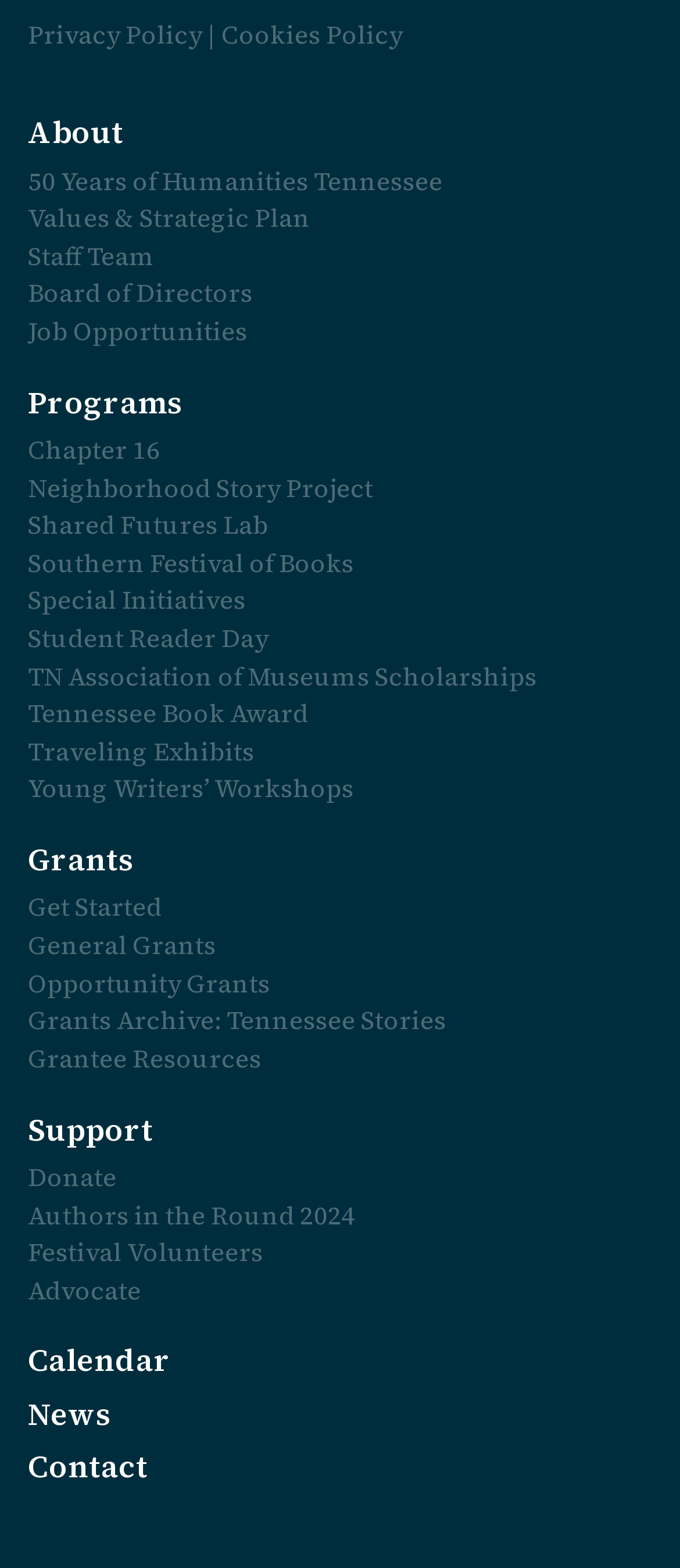What is the first link in the webpage?
Answer with a single word or short phrase according to what you see in the image.

Privacy Policy